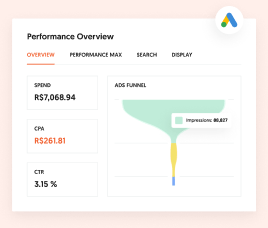How many impressions are highlighted in the 'Ads Funnel'?
With the help of the image, please provide a detailed response to the question.

The graphical representation of the 'Ads Funnel' visualizes the flow from impressions to conversions, and the number of impressions is highlighted as 60,827.